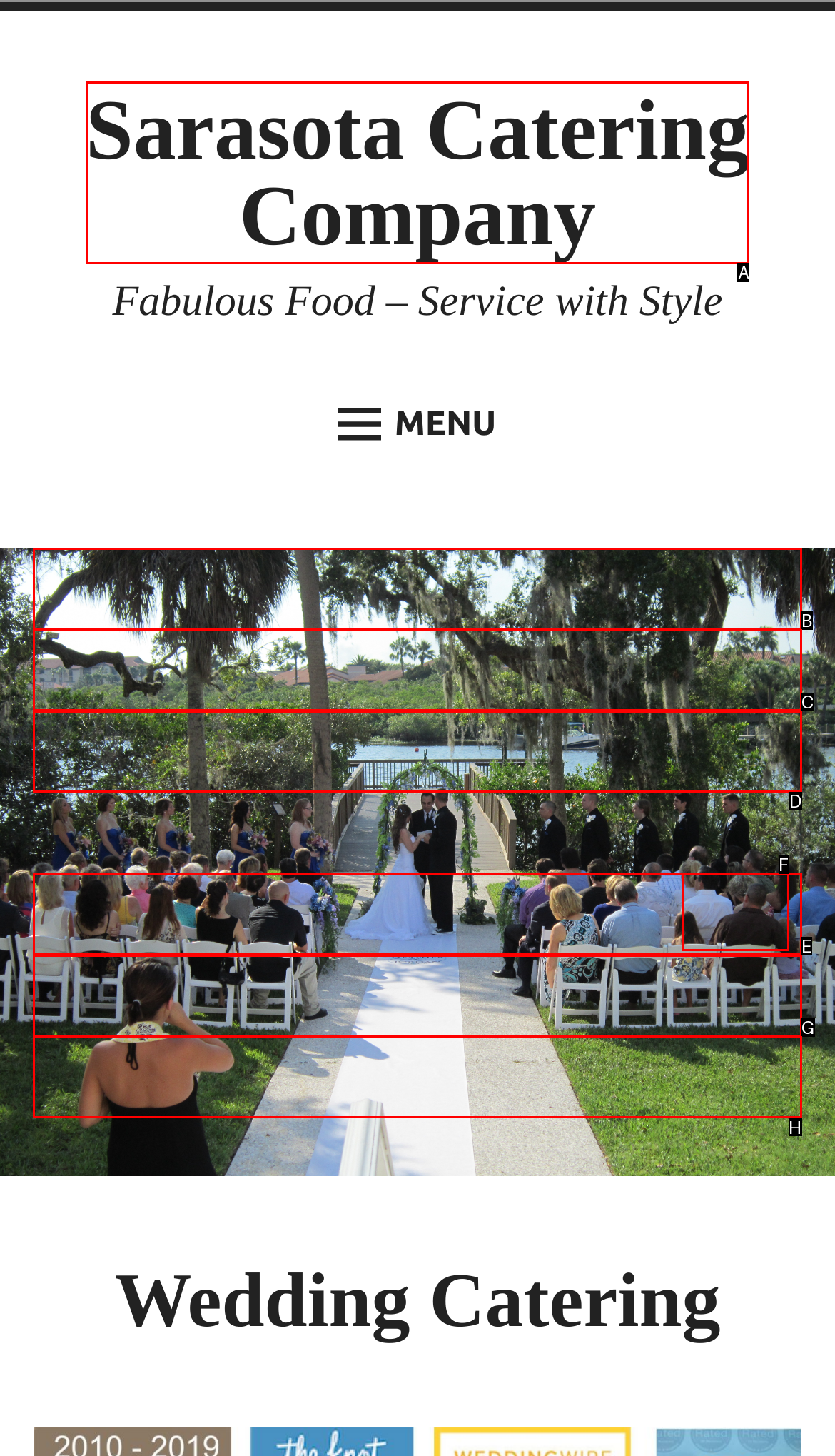For the task: Contact 'US', tell me the letter of the option you should click. Answer with the letter alone.

H